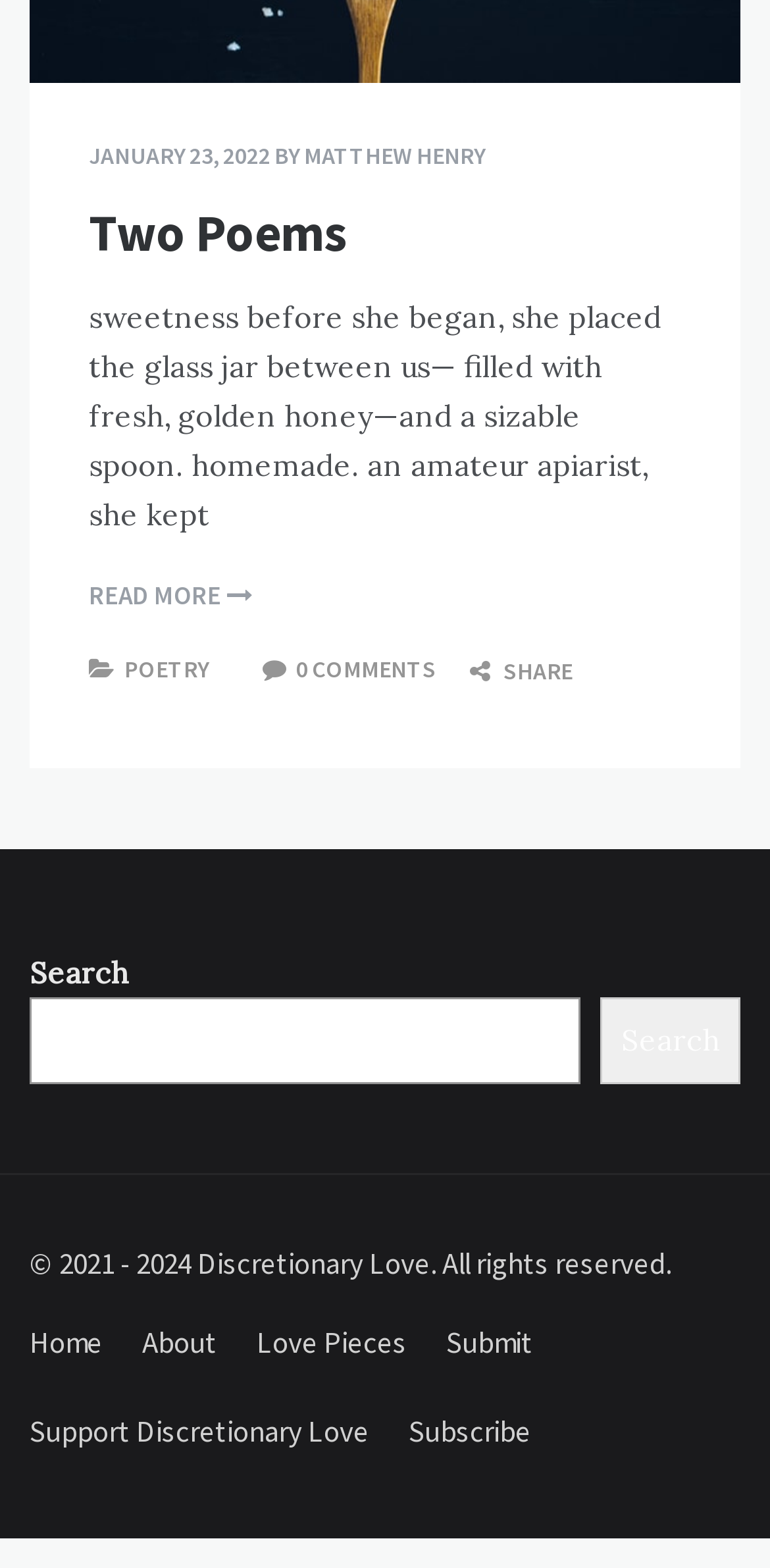Can you find the bounding box coordinates for the element that needs to be clicked to execute this instruction: "search for a poem"? The coordinates should be given as four float numbers between 0 and 1, i.e., [left, top, right, bottom].

[0.038, 0.636, 0.754, 0.691]